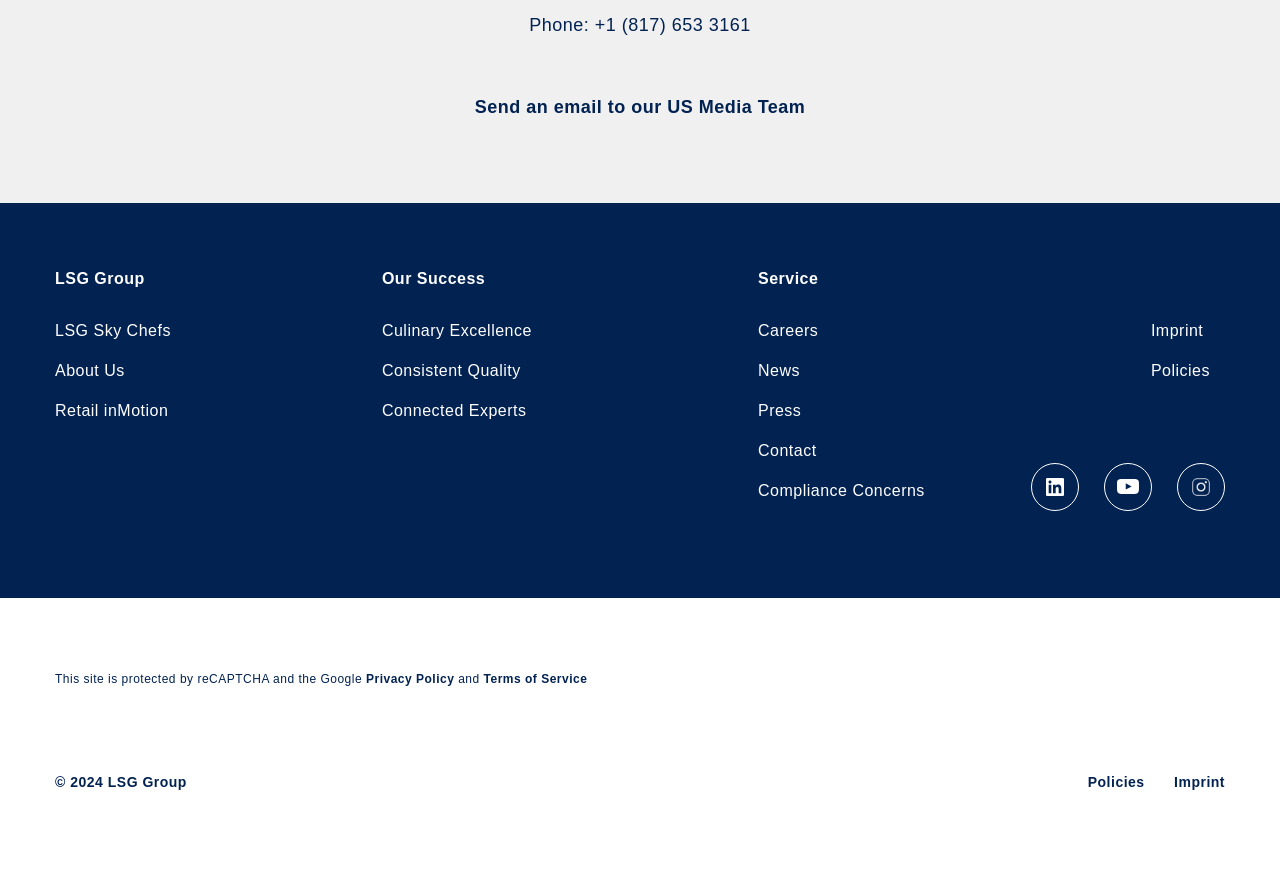What is the phone number on the webpage?
Could you give a comprehensive explanation in response to this question?

I found the phone number by looking at the StaticText element with the ID 142, which has the text 'Phone: +1 (817) 653 3161'.